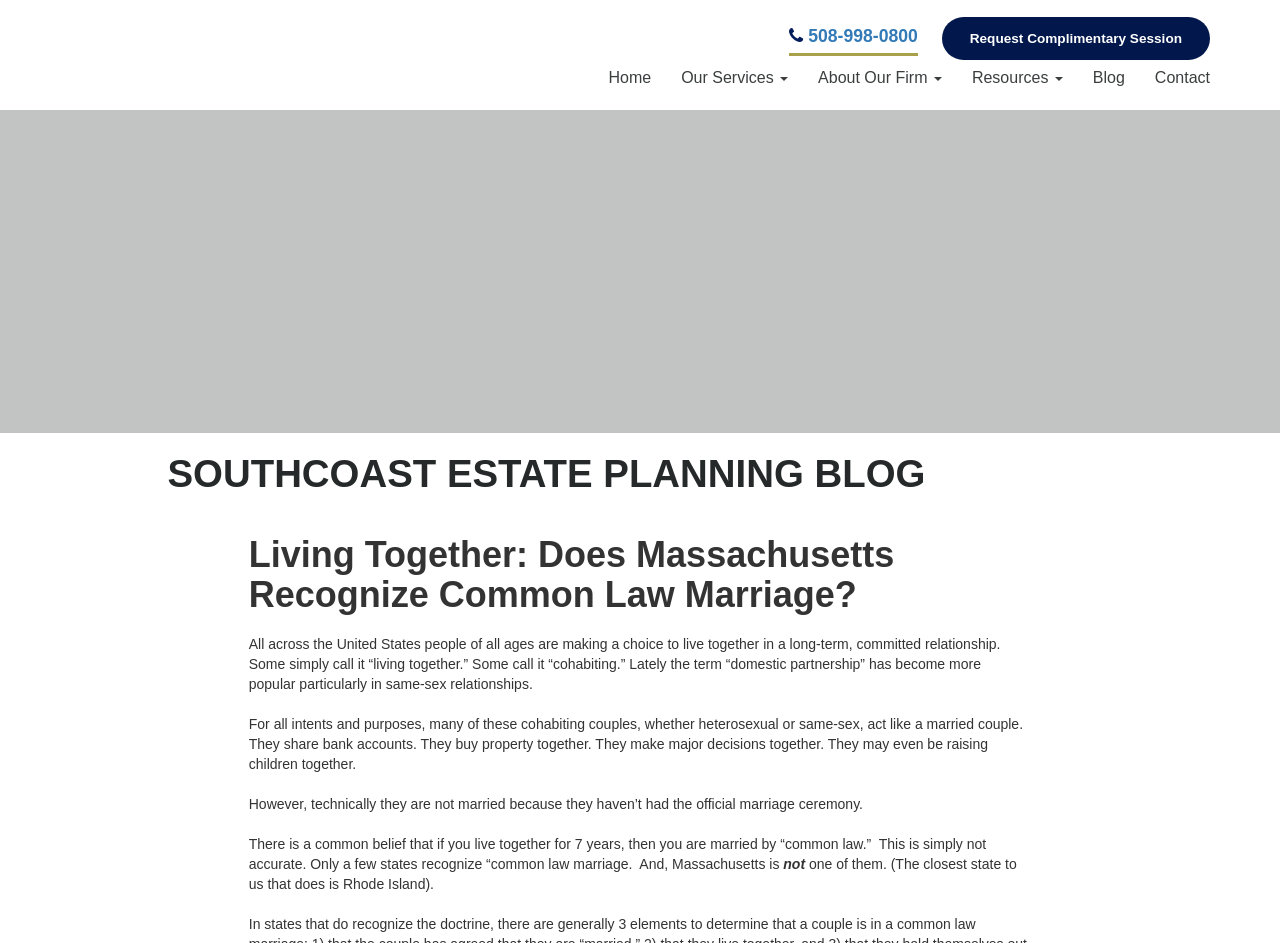Determine the bounding box coordinates of the element that should be clicked to execute the following command: "Click the link to request a complimentary session".

[0.736, 0.018, 0.945, 0.064]